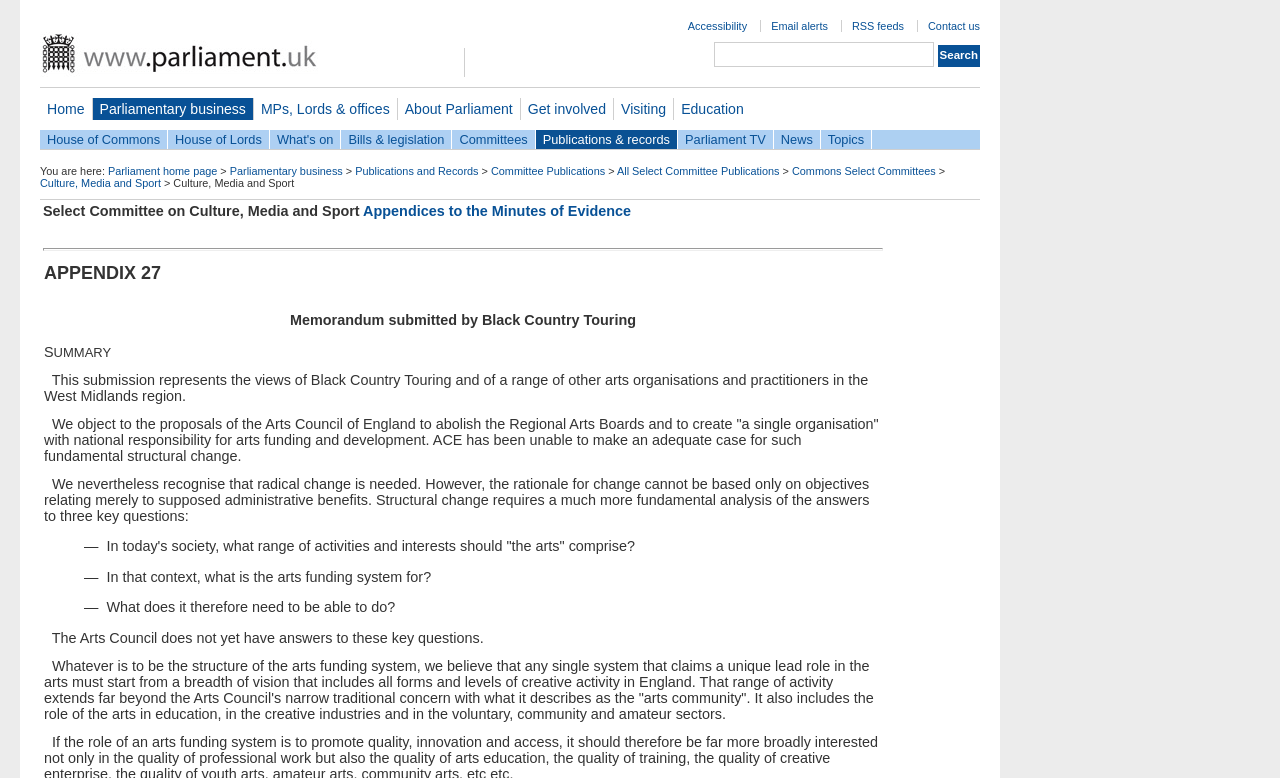What is the main topic of the submission?
Provide a one-word or short-phrase answer based on the image.

Arts funding and development